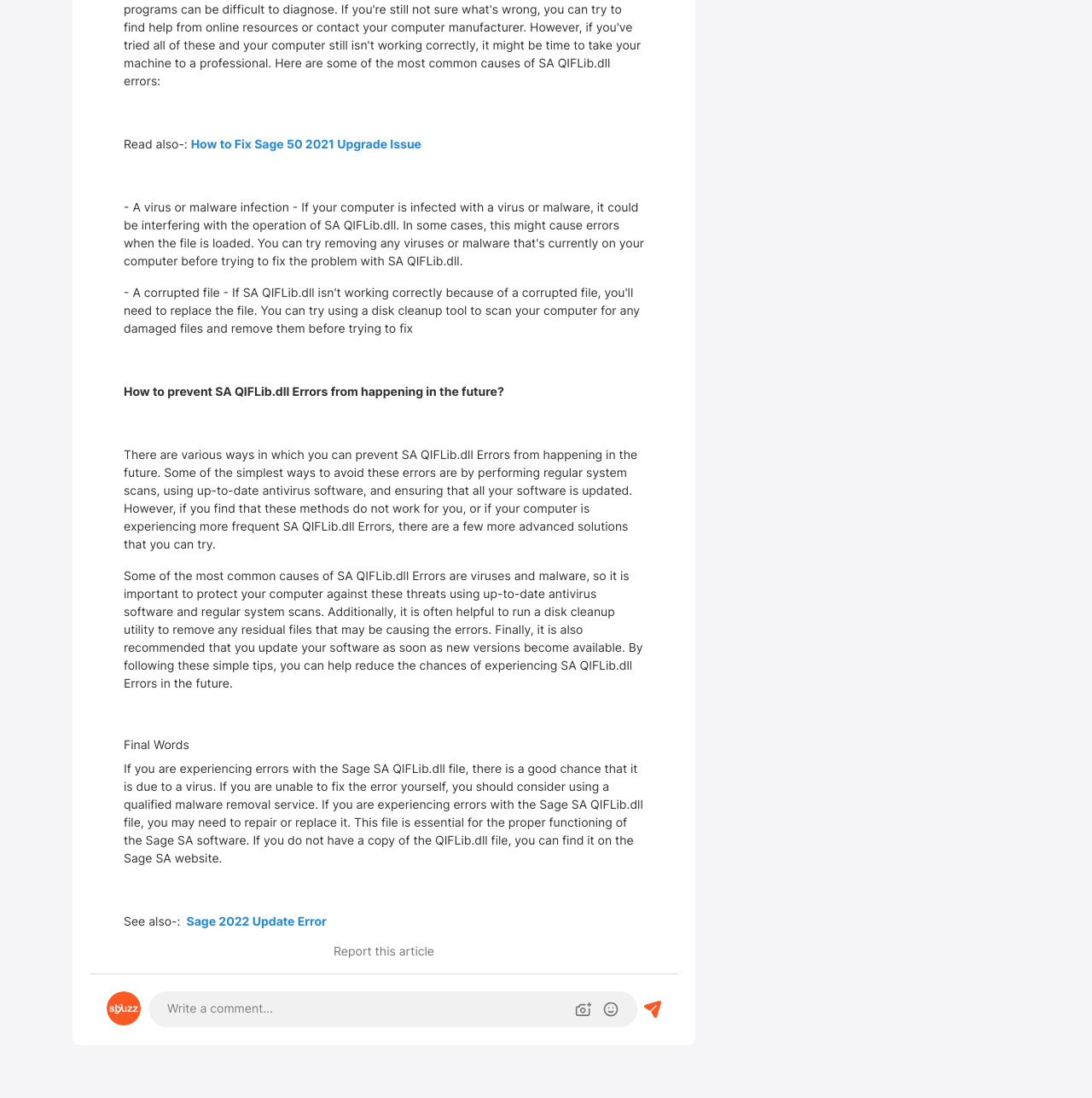How can SA QIFLib.dll Errors be prevented?
Please provide a detailed answer to the question.

The static text element with the text 'There are various ways in which you can prevent SA QIFLib.dll Errors from happening in the future...' provides a list of methods to prevent these errors, including regular system scans, using up-to-date antivirus software, and ensuring that all software is updated.